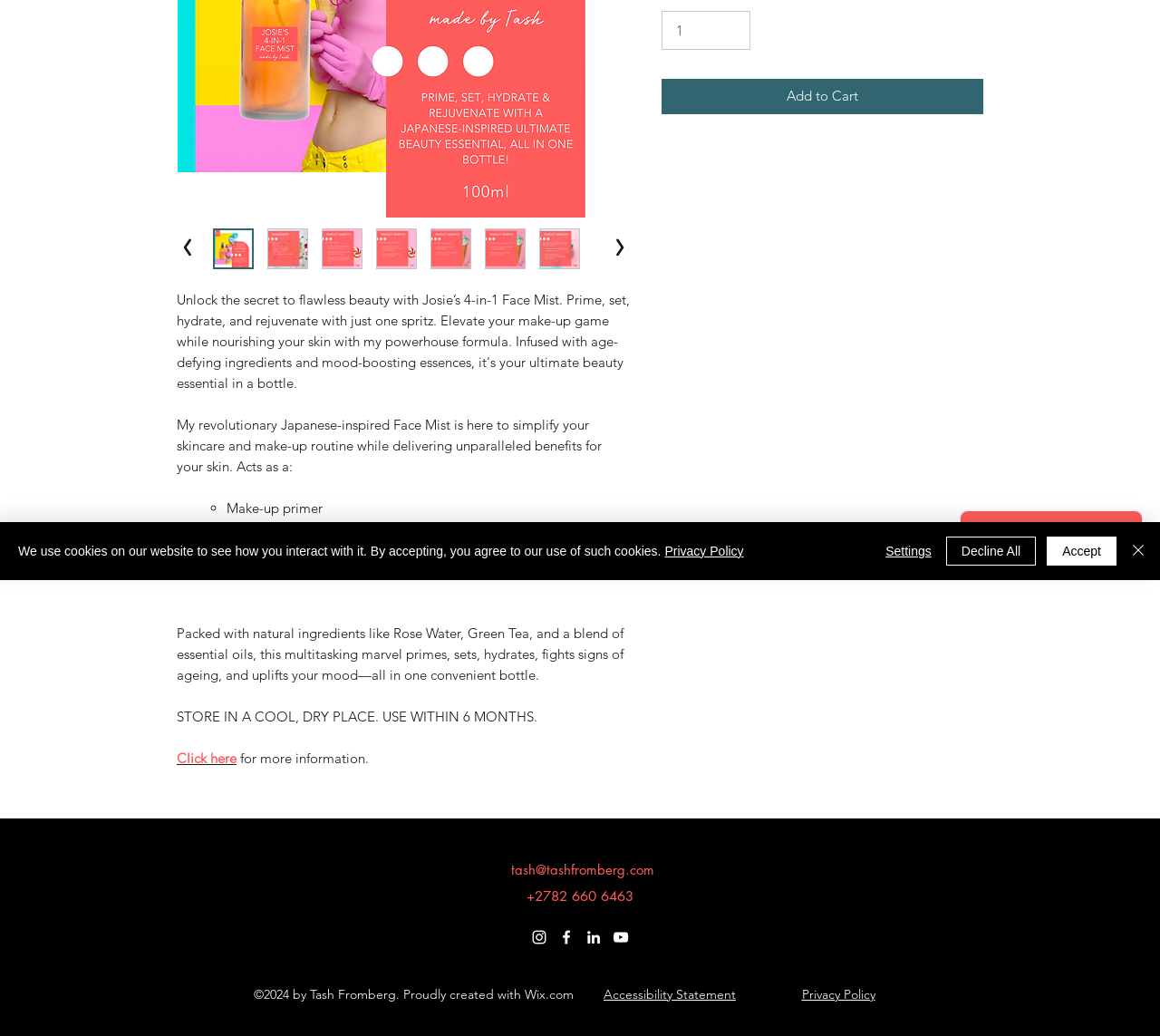Provide the bounding box coordinates in the format (top-left x, top-left y, bottom-right x, bottom-right y). All values are floating point numbers between 0 and 1. Determine the bounding box coordinate of the UI element described as: +2782 660 6463

[0.454, 0.856, 0.546, 0.873]